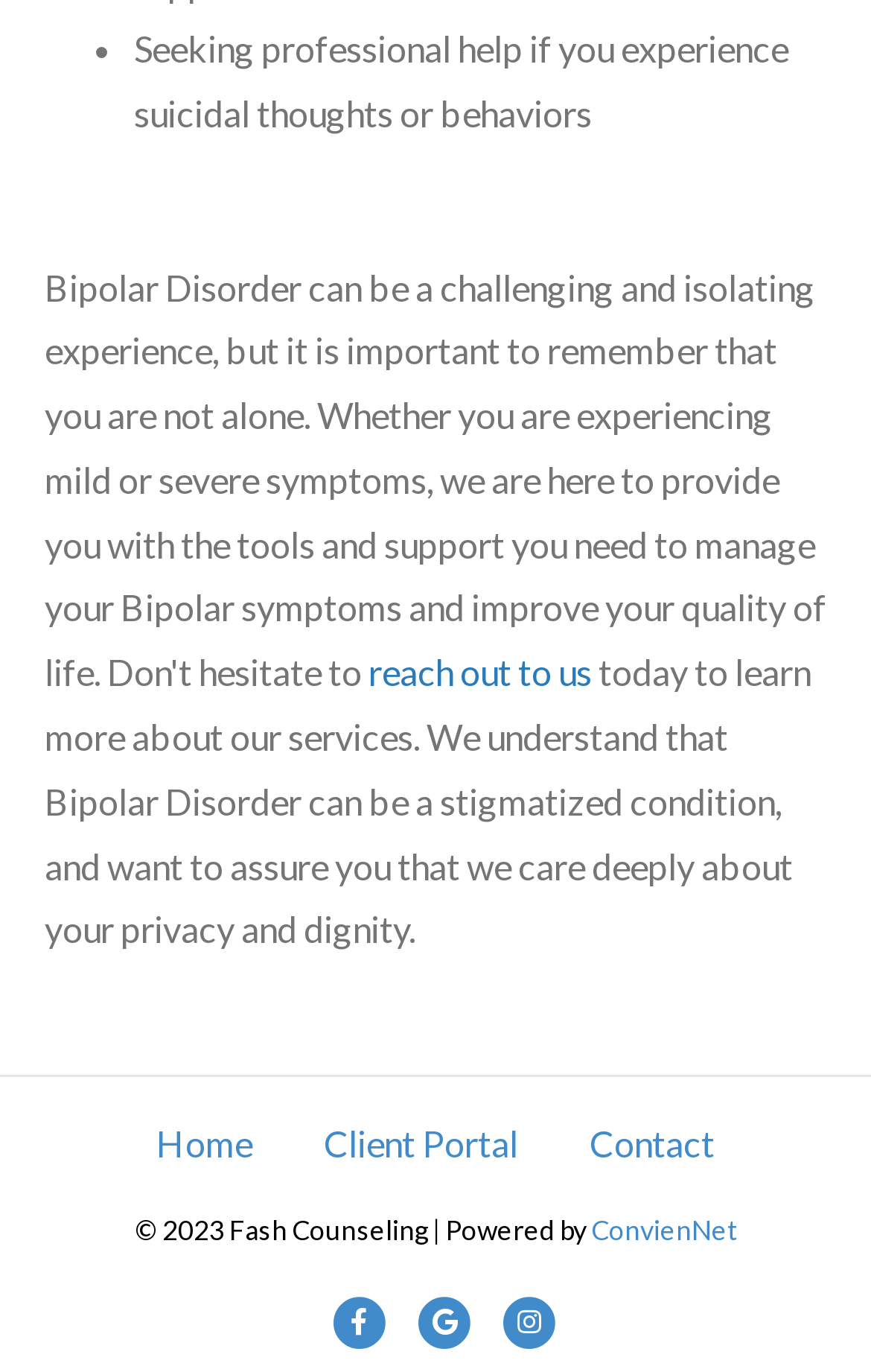For the element described, predict the bounding box coordinates as (top-left x, top-left y, bottom-right x, bottom-right y). All values should be between 0 and 1. Element description: DRM Watermarking

None